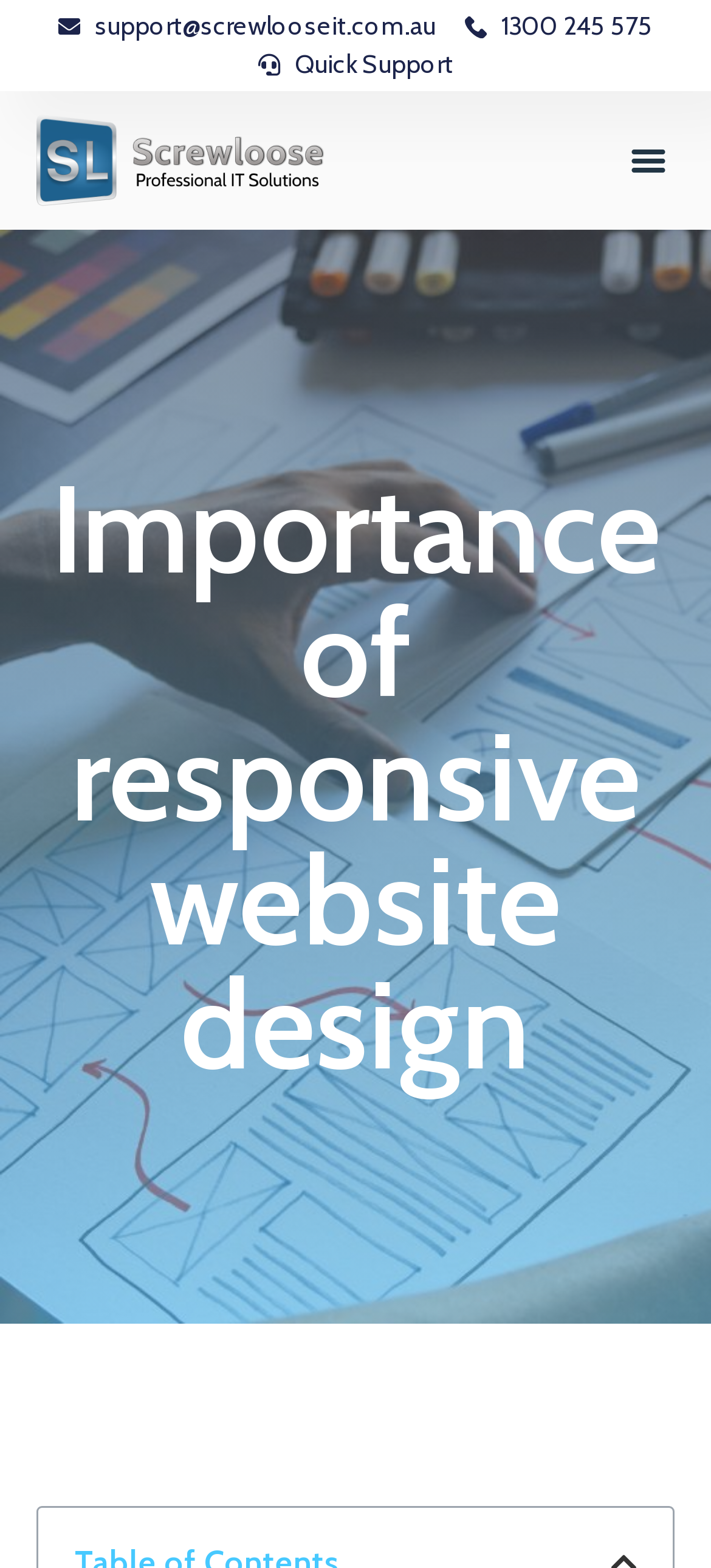Respond to the following question with a brief word or phrase:
How many links are in the top section of the webpage?

3